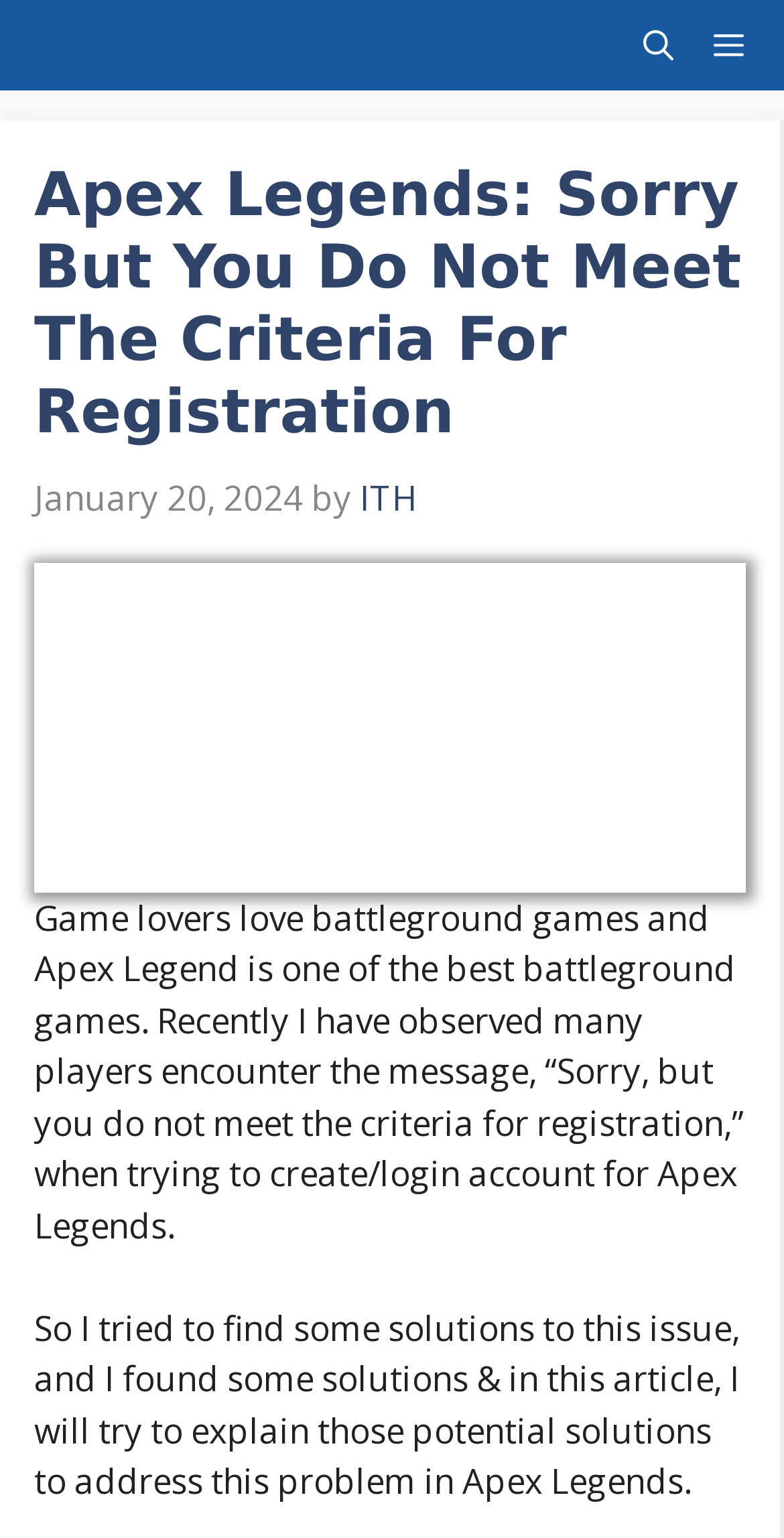What is the name of the game discussed in the article? Using the information from the screenshot, answer with a single word or phrase.

Apex Legends